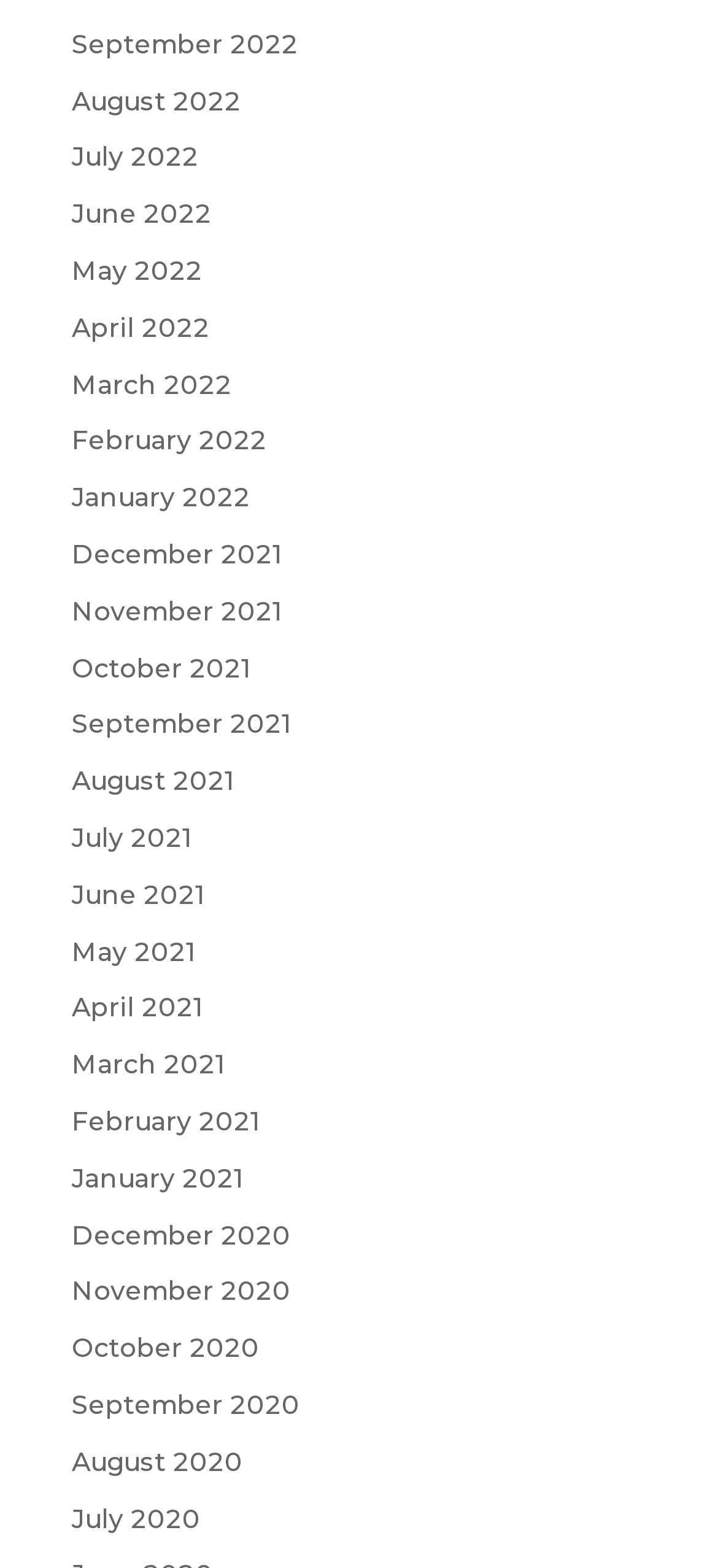Locate the coordinates of the bounding box for the clickable region that fulfills this instruction: "Browse December 2020".

[0.1, 0.777, 0.405, 0.798]